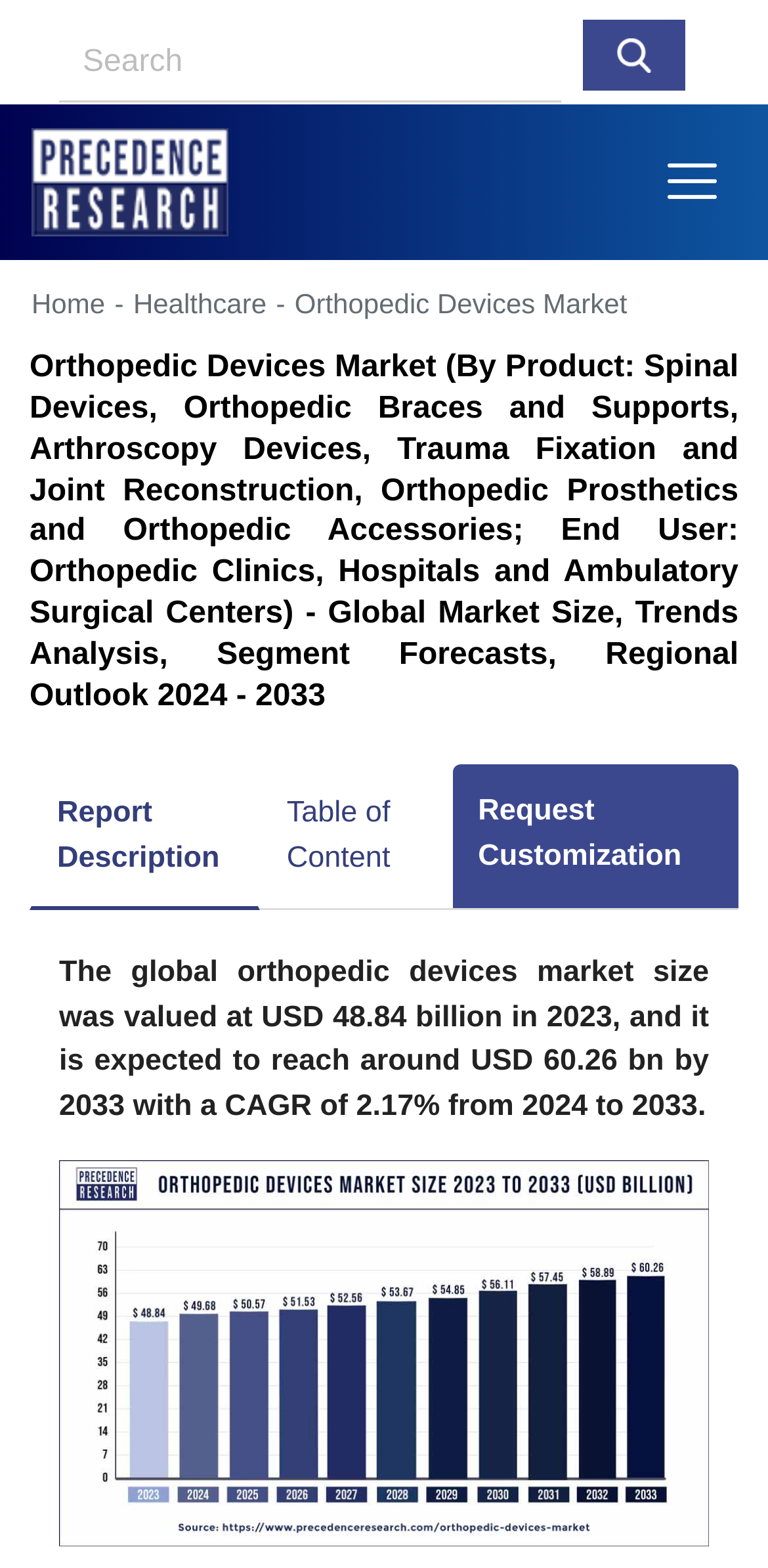What is the current market size of orthopedic devices?
Use the image to give a comprehensive and detailed response to the question.

The answer can be found in the StaticText element with the text 'The global orthopedic devices market size was valued at USD 48.84 billion in 2023, and it is expected to reach around USD 60.26 bn by 2033 with a CAGR of 2.17% from 2024 to 2033.'